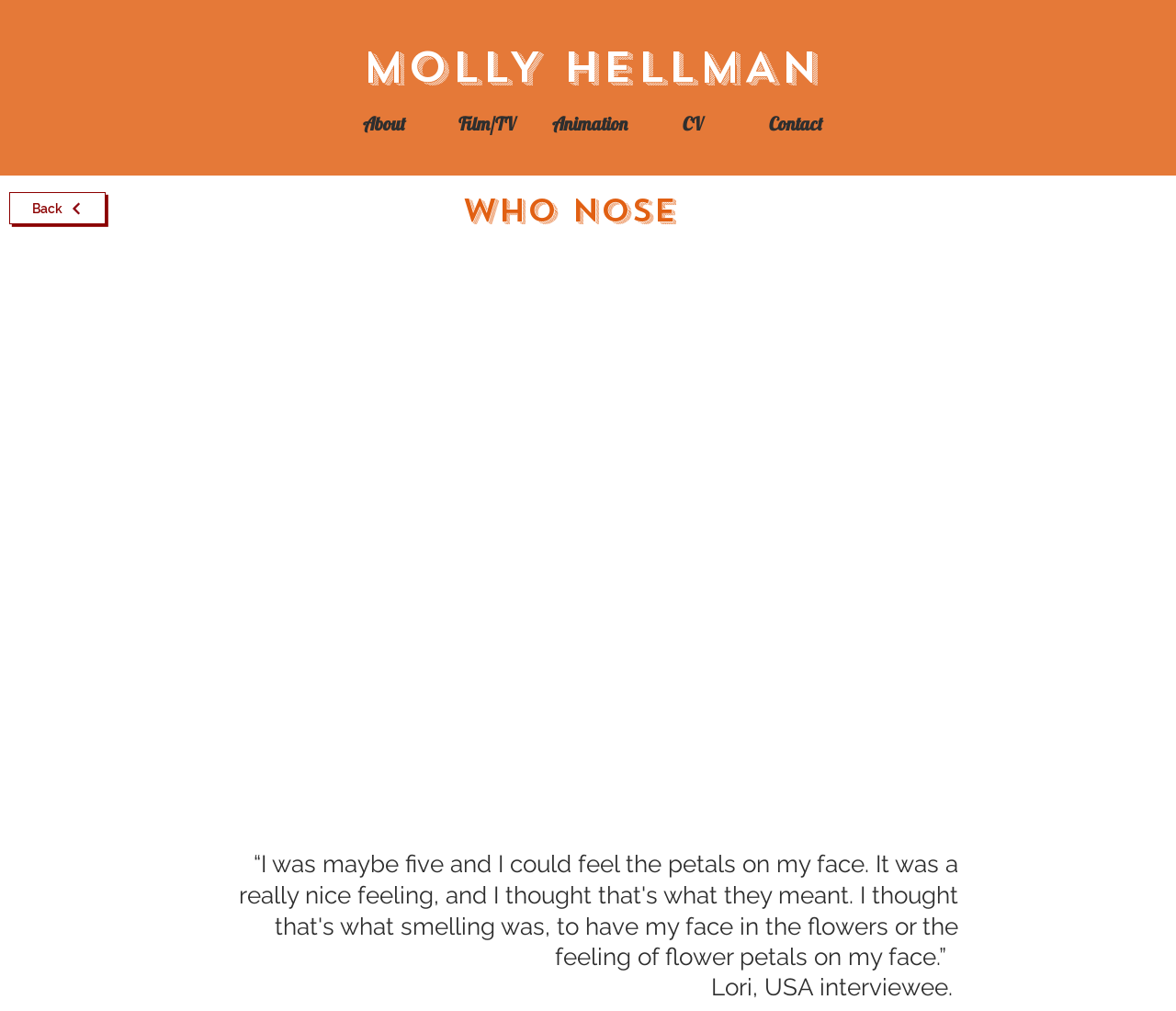Offer a comprehensive description of the webpage’s content and structure.

The webpage is titled "Who Nose | Animation" and appears to be a personal website or portfolio. At the top, there is a navigation menu with six links: "MOLLY HELLMAN" on the left, followed by "About", "Film/TV", "Animation", "CV", and "Contact" in a row. The "Film/TV" and "Animation" links have a dropdown menu indication.

Below the navigation menu, there is a prominent heading "WHO NOSE" centered on the page. On the top-left corner, there is a "Back" link. At the very bottom of the page, there is a brief text "Lori, USA interviewee."